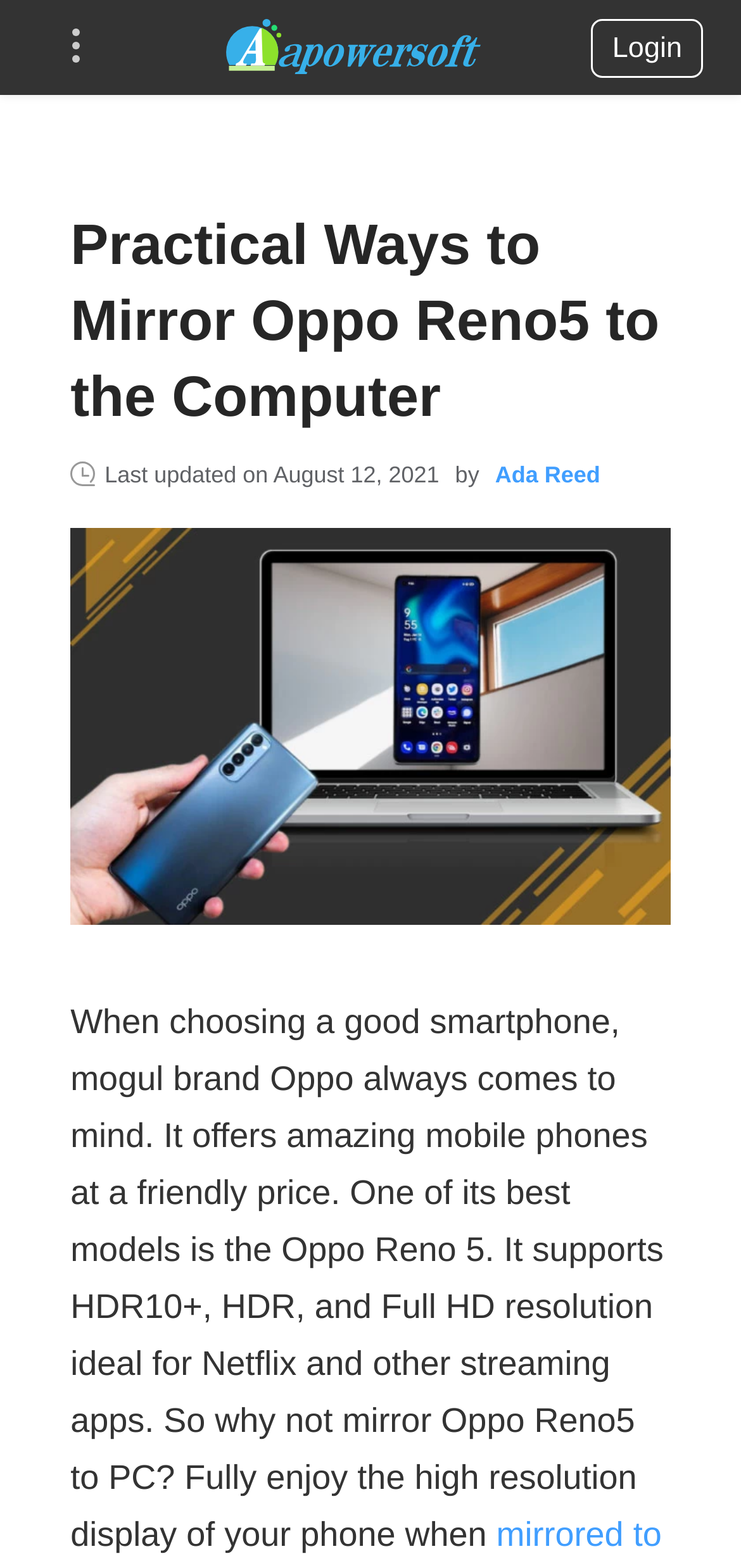What is the topic of the article?
Look at the image and provide a short answer using one word or a phrase.

Mirroring Oppo Reno5 to PC